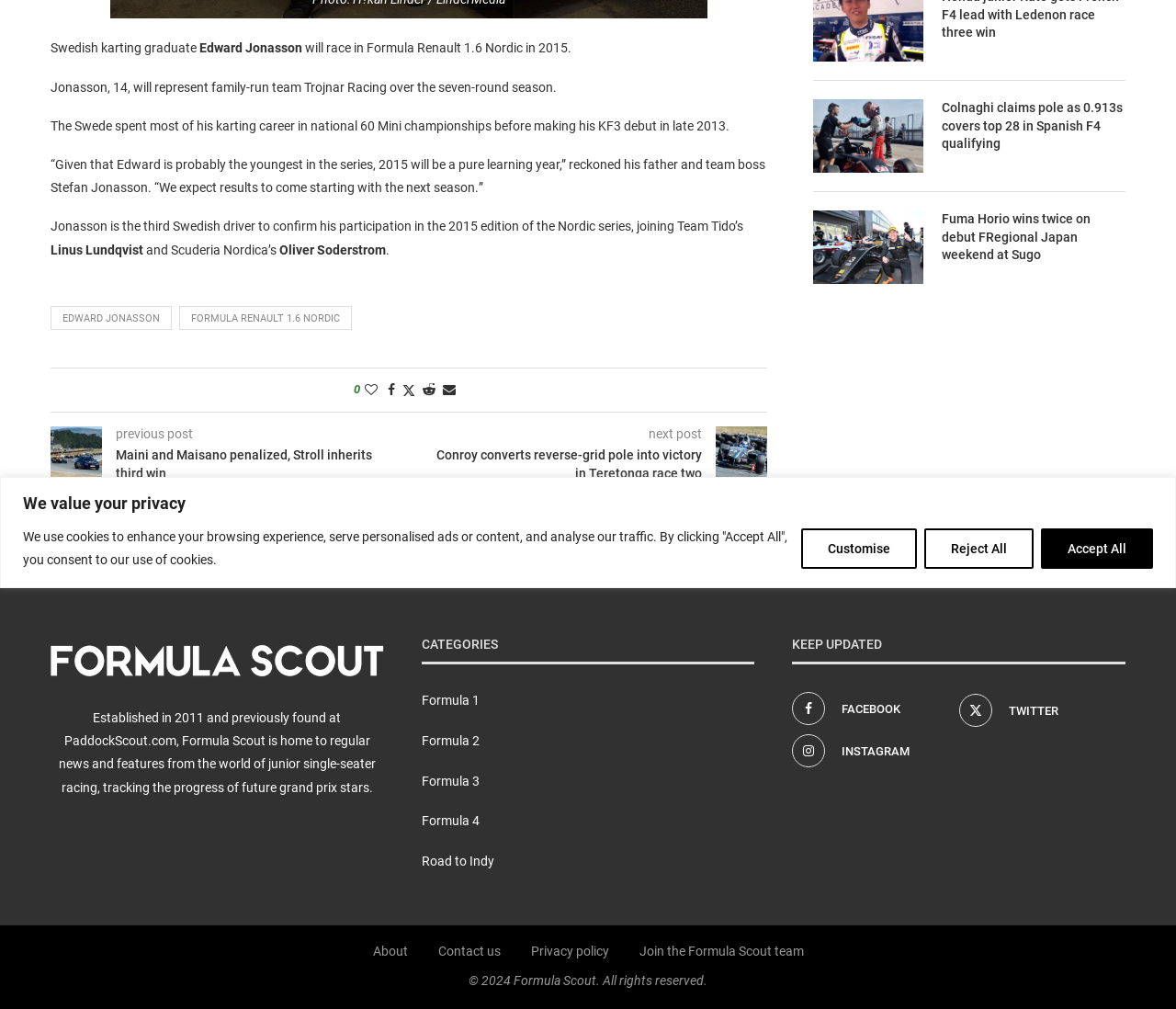Using the element description: "Join the Formula Scout team", determine the bounding box coordinates. The coordinates should be in the format [left, top, right, bottom], with values between 0 and 1.

[0.543, 0.936, 0.683, 0.95]